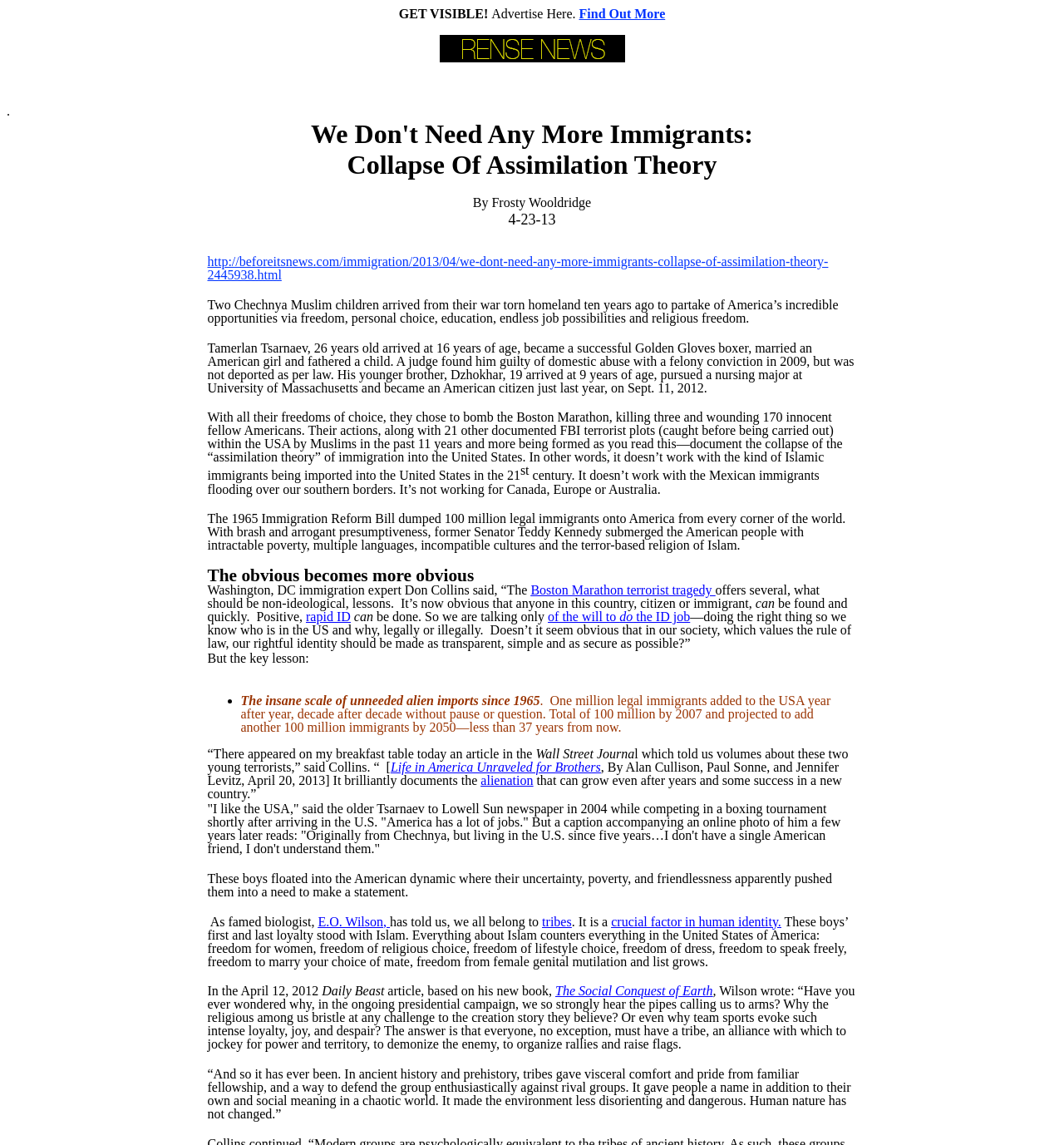Find the UI element described as: "Boston Marathon terrorist tragedy" and predict its bounding box coordinates. Ensure the coordinates are four float numbers between 0 and 1, [left, top, right, bottom].

[0.499, 0.509, 0.672, 0.522]